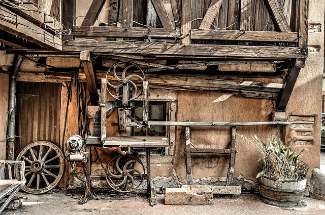Offer a thorough description of the image.

The image features a rustic woodworking scene, showcasing a weathered outdoor space that blends history and craftsmanship. In the foreground, various tools and equipment are arranged near a wooden structure, including a vintage saw and other implements, emphasizing the artistry involved in woodworking. Notable elements include an old wheel, likely part of a larger mechanism, adjacent to a large, ornate wooden door that hints at the building's age. Potted plants add a touch of life to the scene, contrasting with the weathered surfaces of the wood and metal tools. This setting perfectly encapsulates the essence of woodworking—where tradition meets functionality in a beautifully rustic environment.